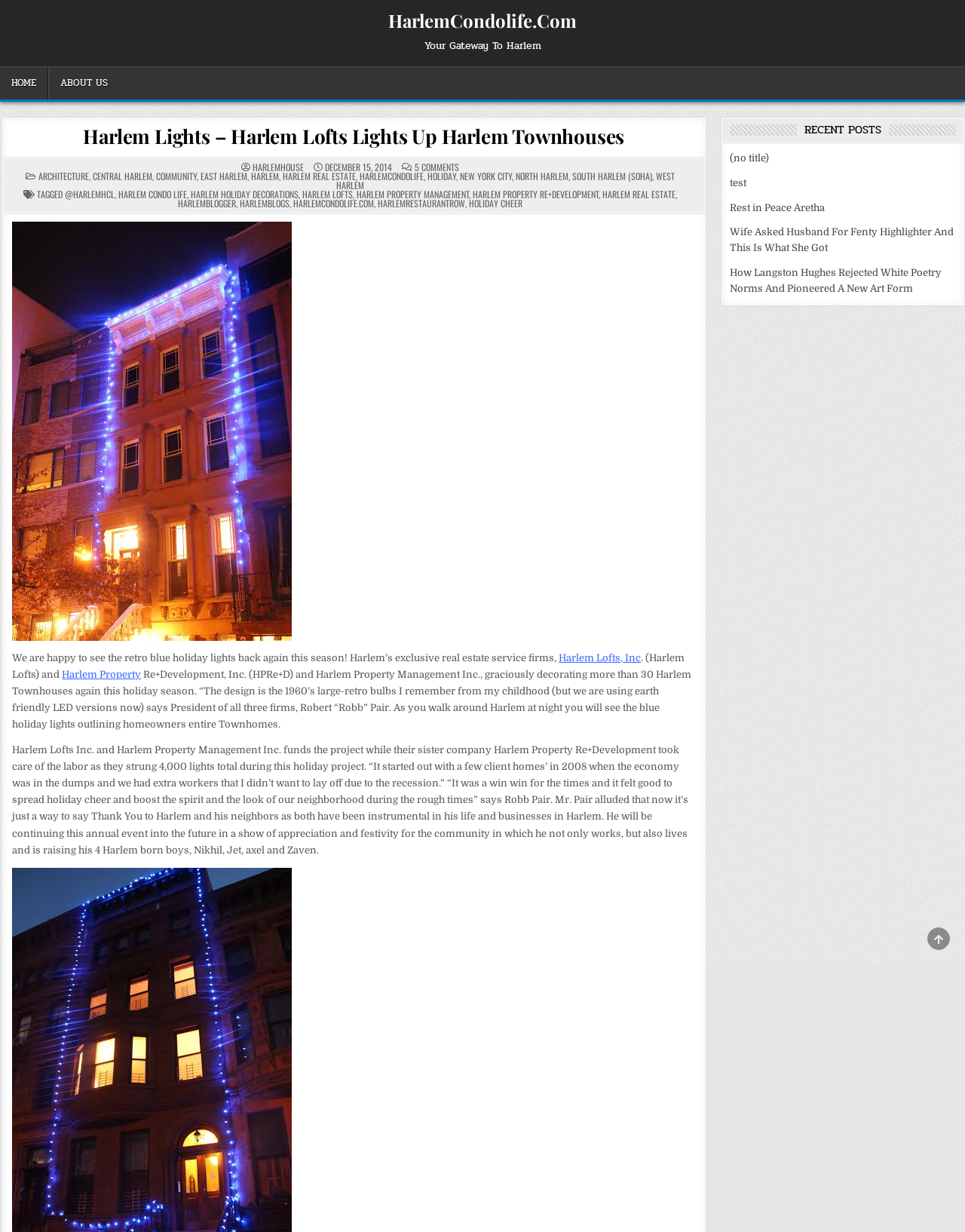Find the bounding box of the UI element described as: "Harlem". The bounding box coordinates should be given as four float values between 0 and 1, i.e., [left, top, right, bottom].

[0.26, 0.137, 0.289, 0.148]